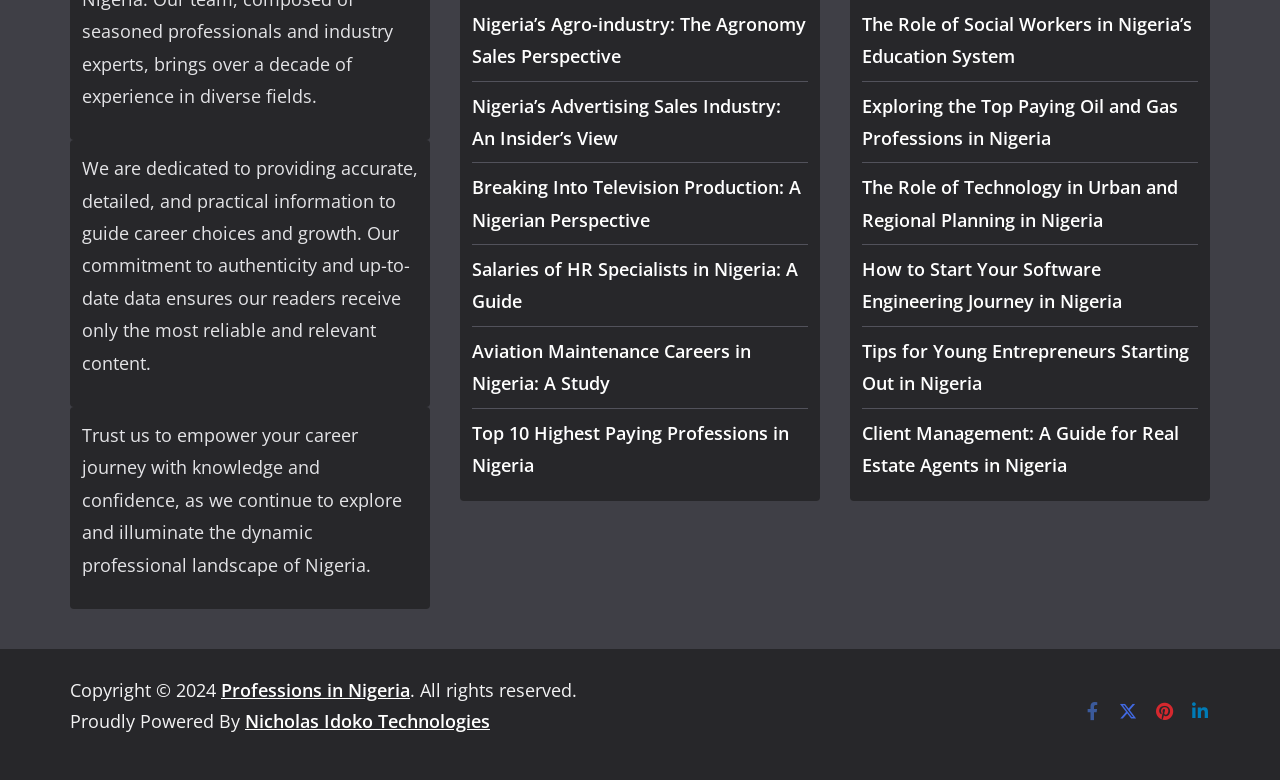Pinpoint the bounding box coordinates of the area that should be clicked to complete the following instruction: "Read about Nigeria’s Agro-industry". The coordinates must be given as four float numbers between 0 and 1, i.e., [left, top, right, bottom].

[0.369, 0.015, 0.63, 0.087]